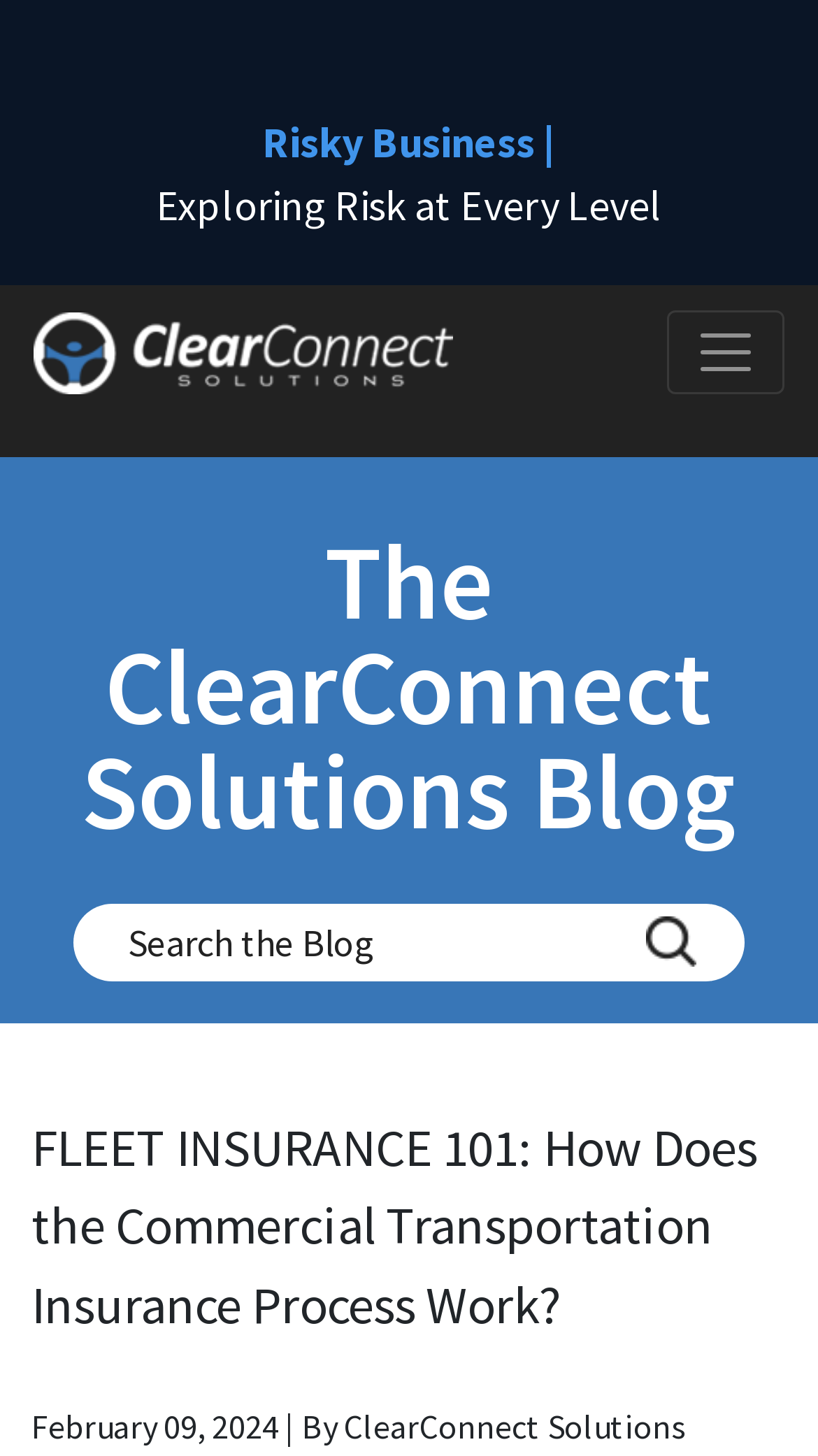Please find and generate the text of the main header of the webpage.

FLEET INSURANCE 101: How Does the Commercial Transportation Insurance Process Work?